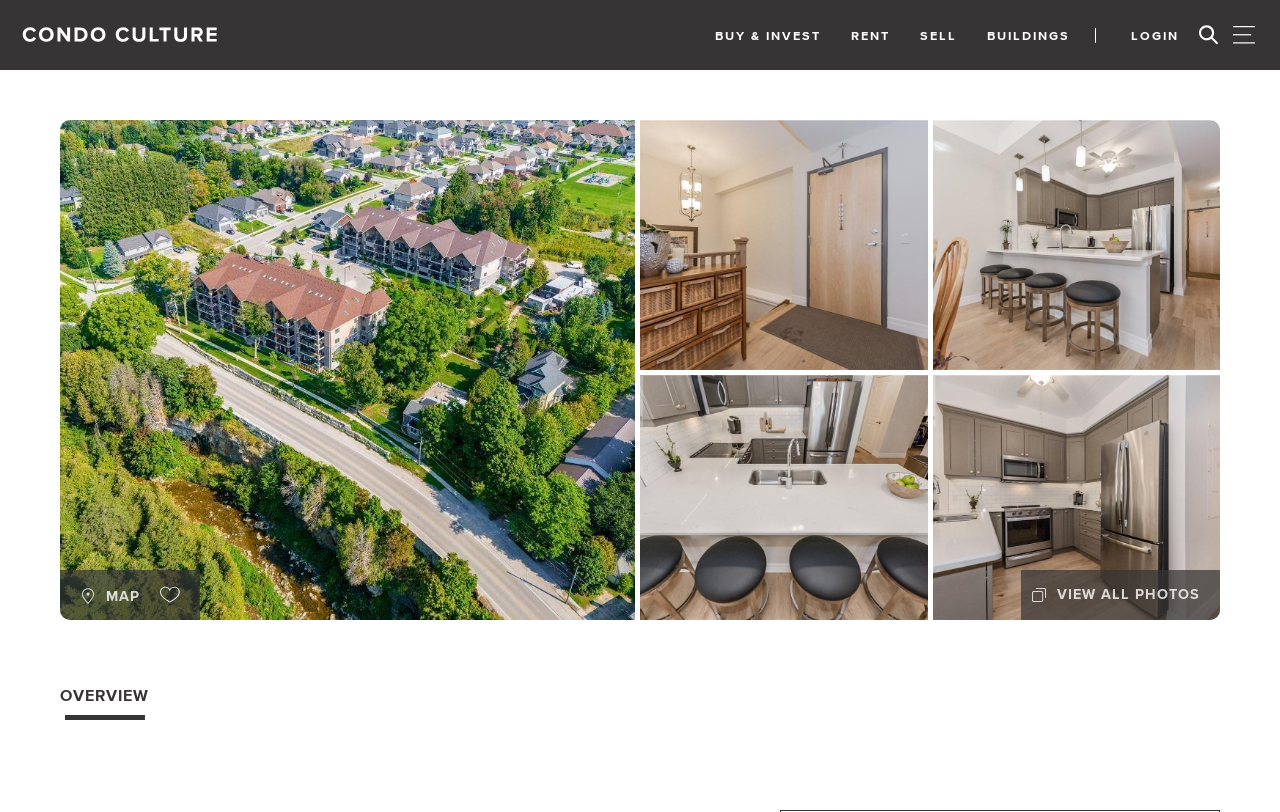Find the bounding box coordinates of the clickable element required to execute the following instruction: "View the condo location on the MAP". Provide the coordinates as four float numbers between 0 and 1, i.e., [left, top, right, bottom].

[0.047, 0.704, 0.117, 0.762]